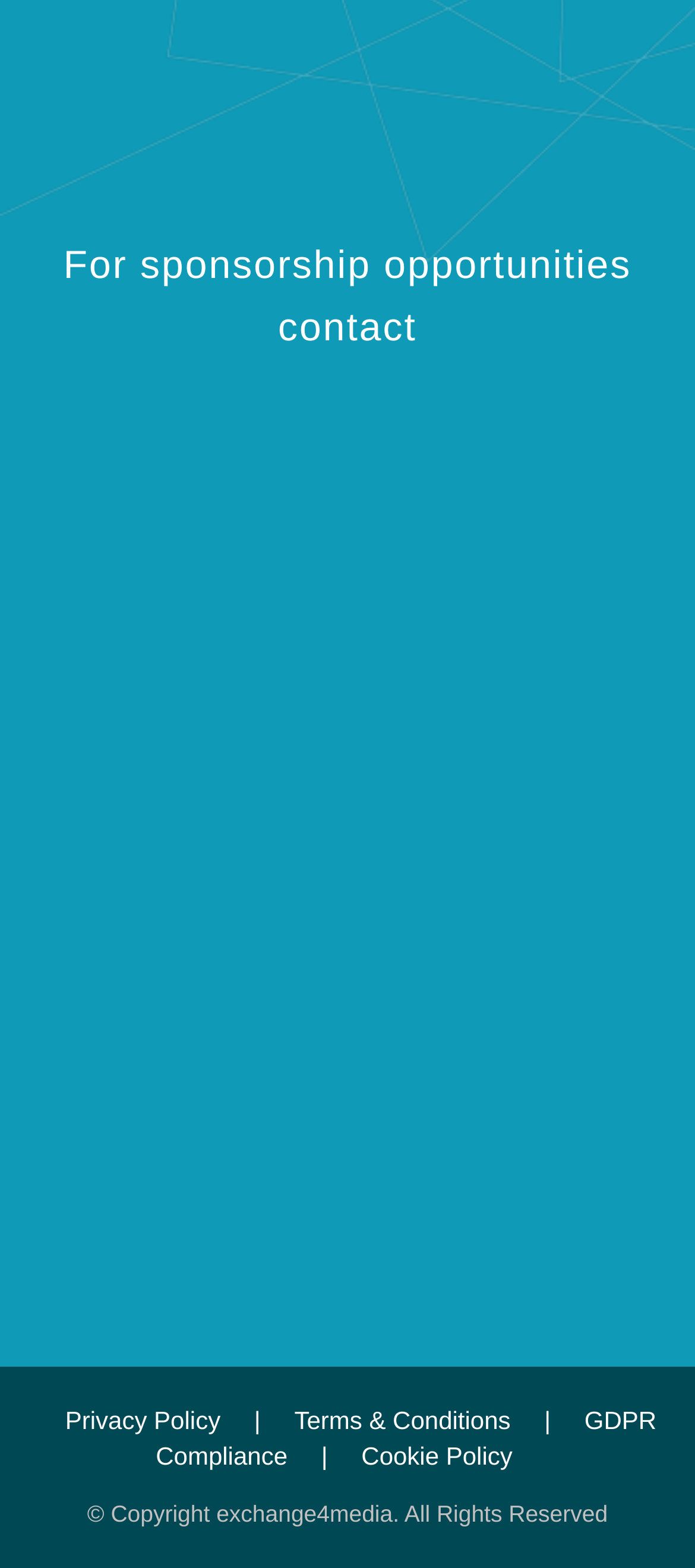Please answer the following question using a single word or phrase: 
What is Vivek Nath's email address?

vivek.nath@exchange4media.com